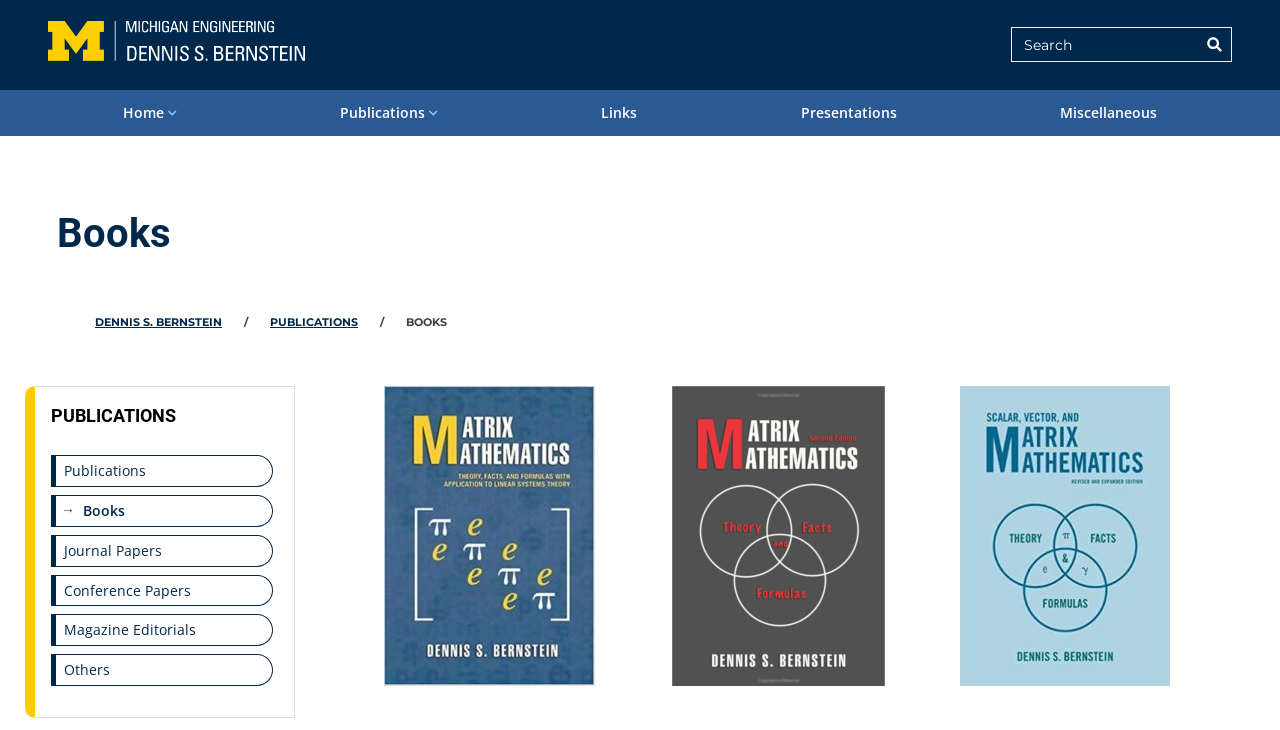Identify the bounding box coordinates of the area that should be clicked in order to complete the given instruction: "Click the Dennis S. Bernstein logo". The bounding box coordinates should be four float numbers between 0 and 1, i.e., [left, top, right, bottom].

[0.038, 0.022, 0.25, 0.09]